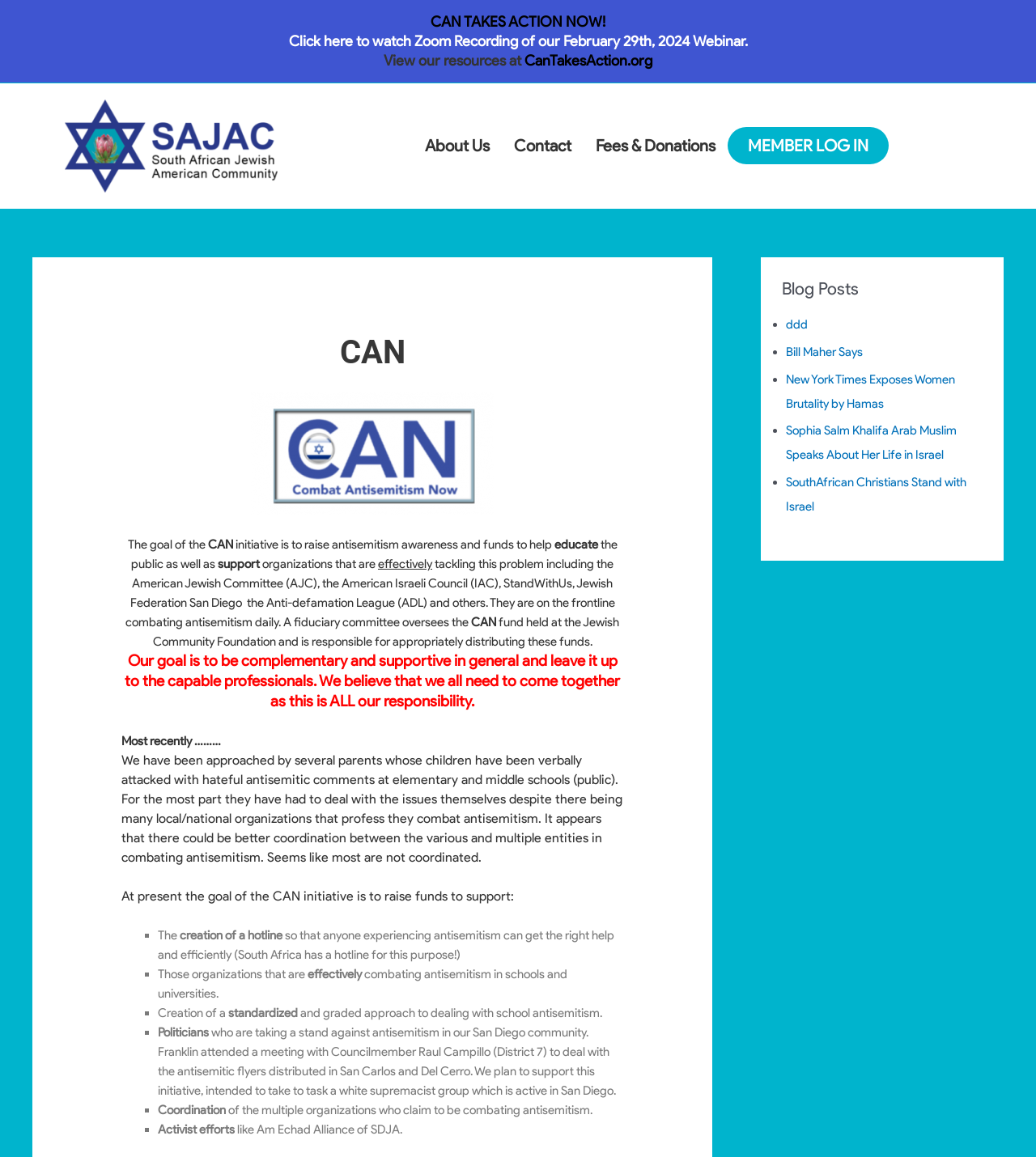What is the purpose of the standardized approach mentioned on the webpage?
Based on the content of the image, thoroughly explain and answer the question.

The purpose of the standardized approach mentioned on the webpage is to deal with school antisemitism, providing a graded approach to addressing this issue in schools and universities.